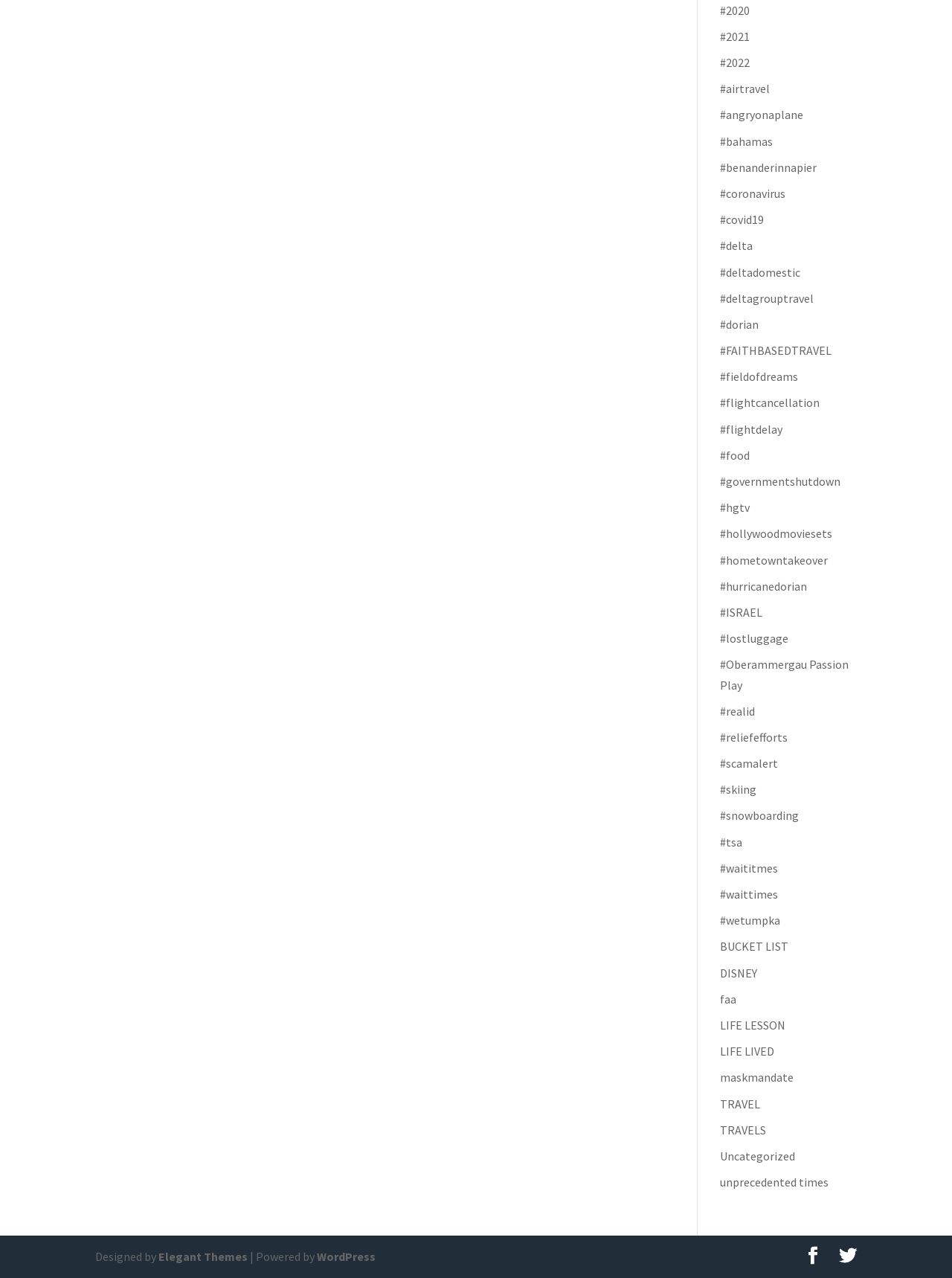Please answer the following question using a single word or phrase: 
What is the footer of the webpage?

Designed by Elegant Themes | Powered by WordPress